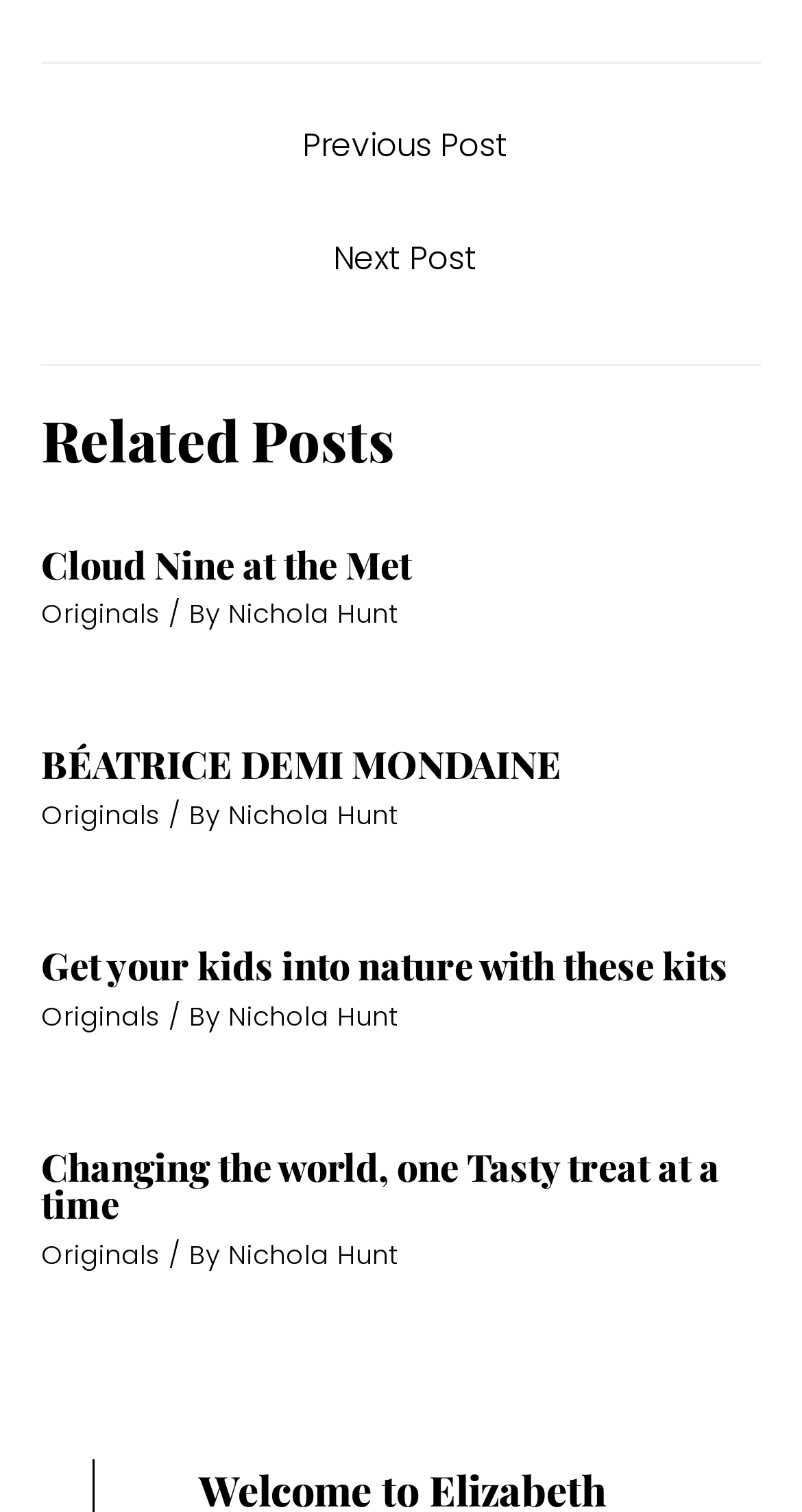Determine the bounding box coordinates for the region that must be clicked to execute the following instruction: "Check 'Changing the world, one Tasty treat at a time'".

[0.051, 0.754, 0.897, 0.813]